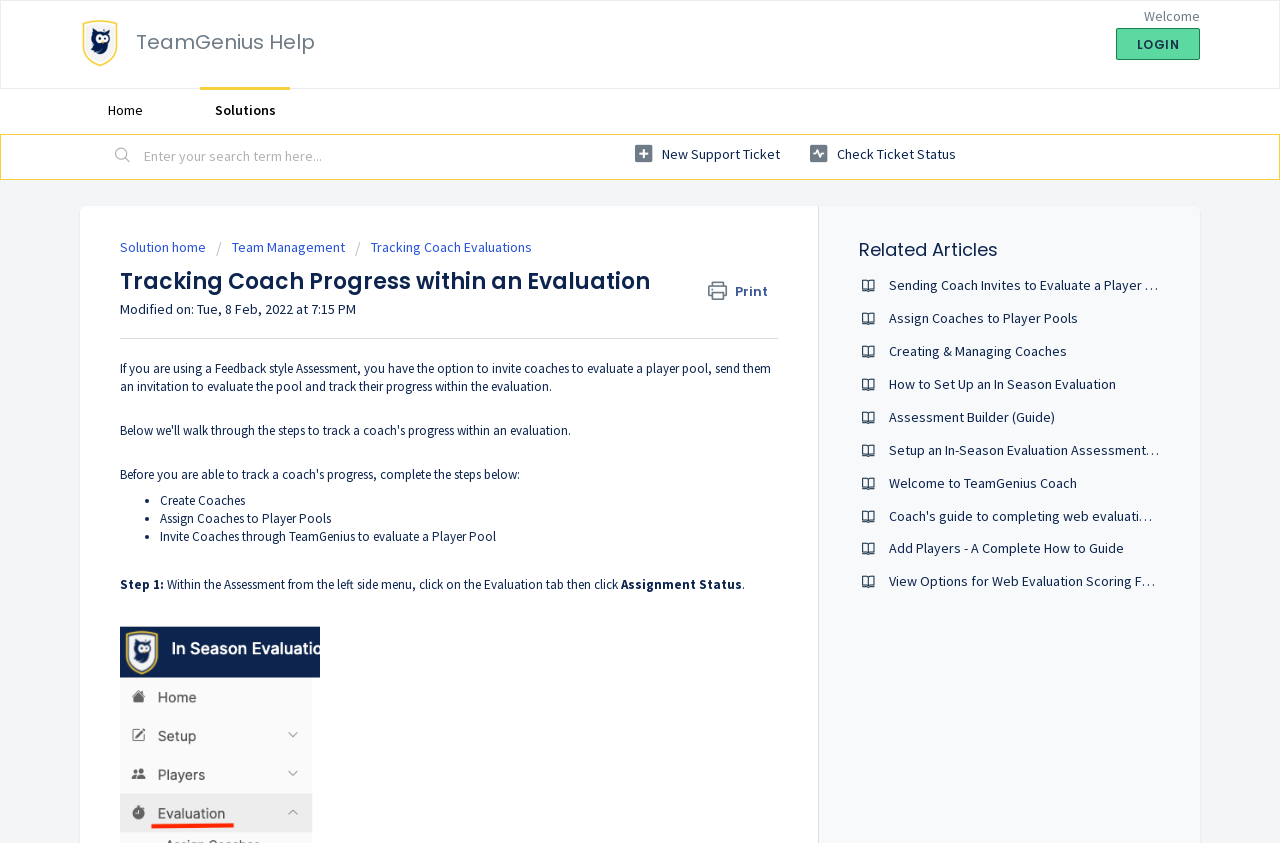Answer the question in a single word or phrase:
What are the steps to track coach progress within an evaluation?

Create Coaches, Assign Coaches, Invite Coaches